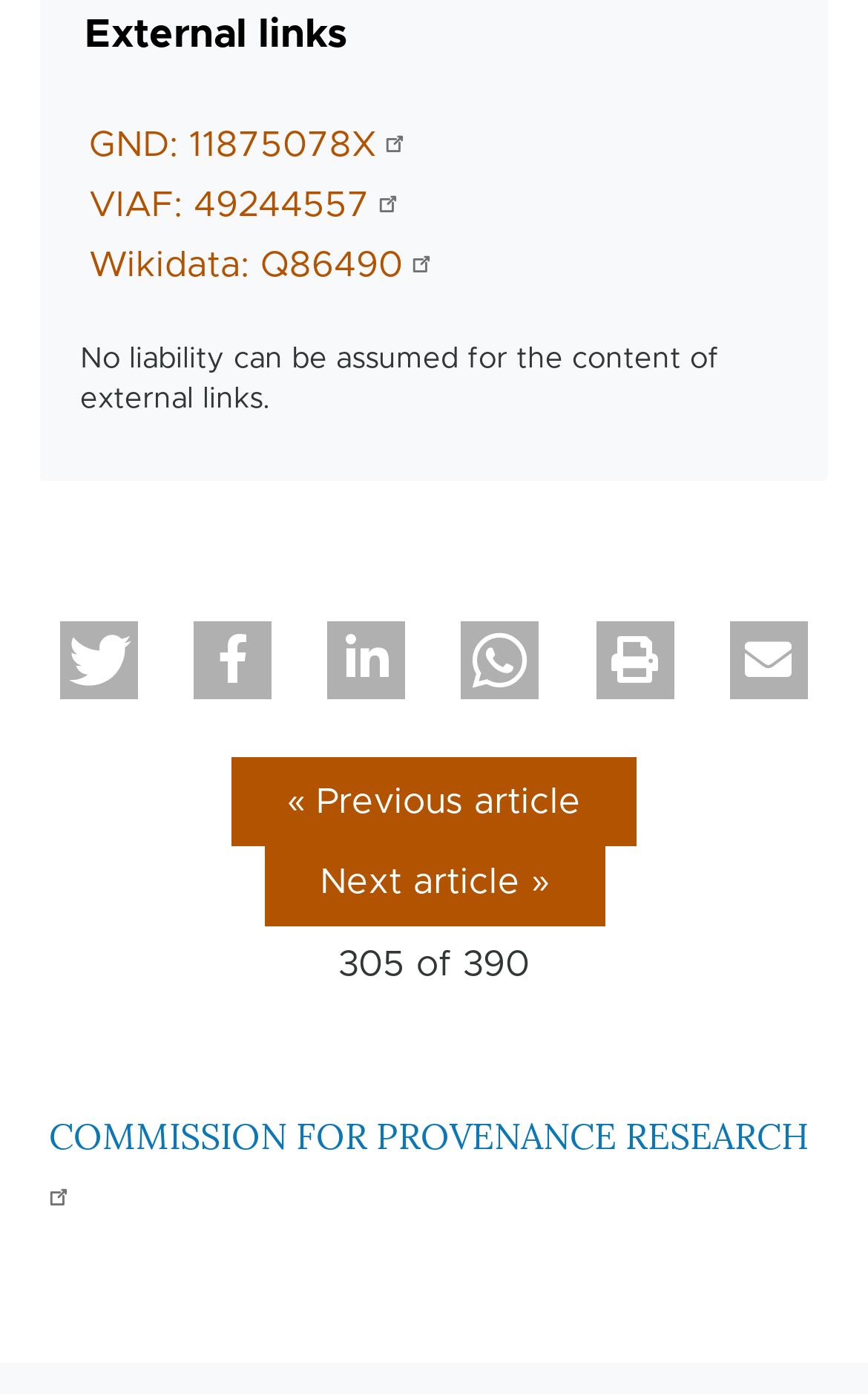Given the description: "aria-label="print" title="print"", determine the bounding box coordinates of the UI element. The coordinates should be formatted as four float numbers between 0 and 1, [left, top, right, bottom].

[0.686, 0.446, 0.776, 0.502]